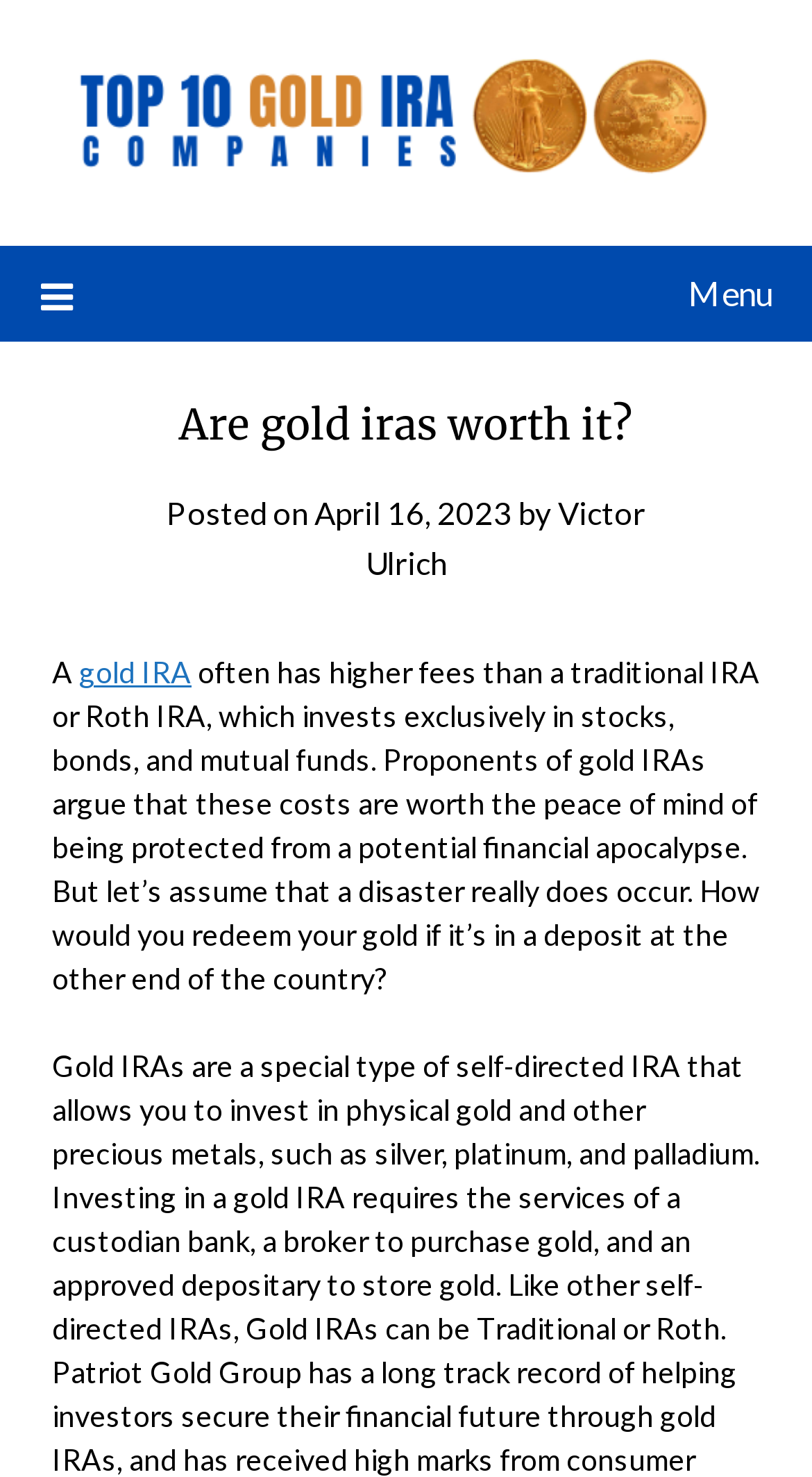Find the coordinates for the bounding box of the element with this description: "alt="Top 10 Gold IRA Companies"".

[0.051, 0.028, 0.949, 0.128]